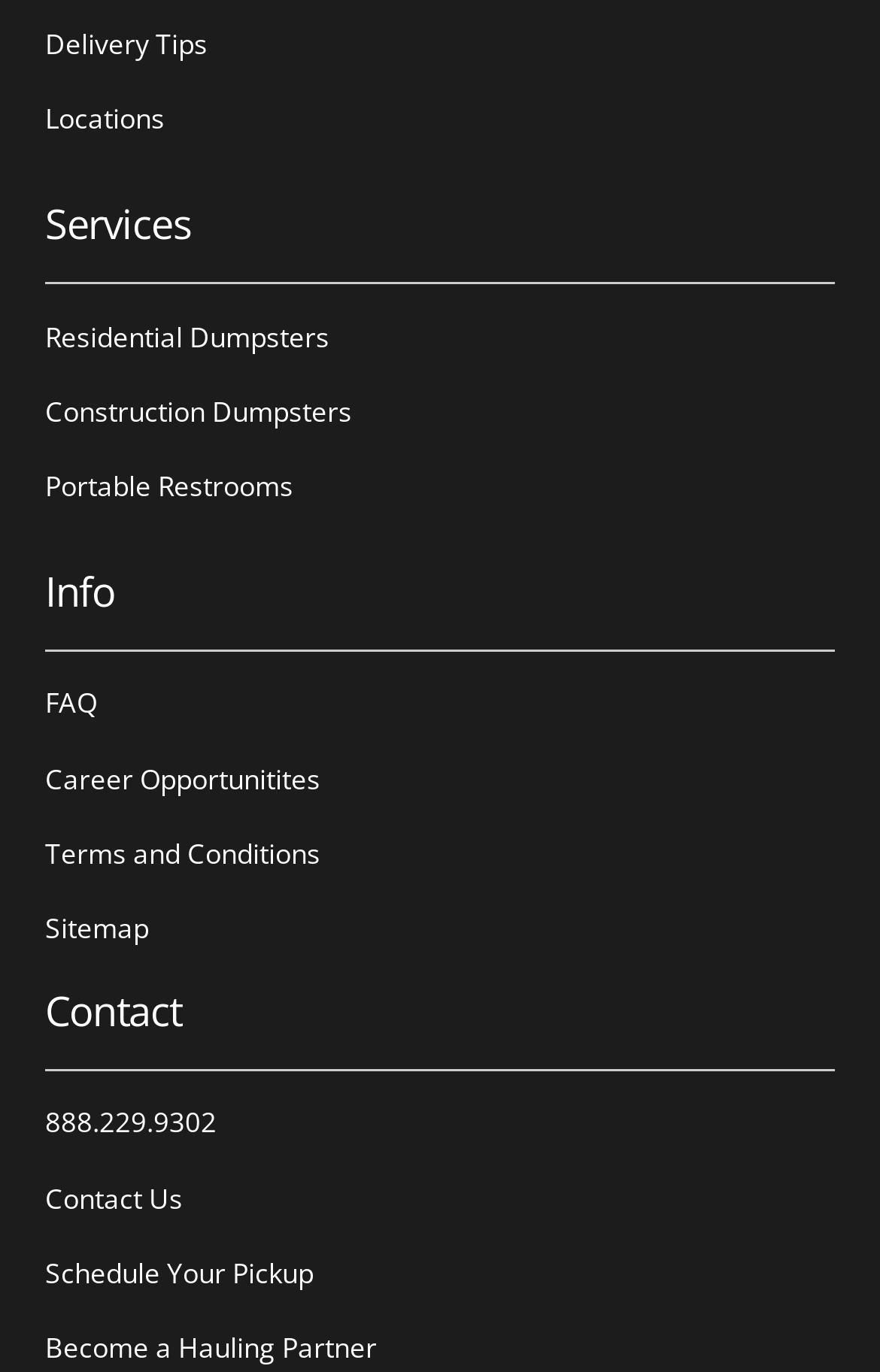Extract the bounding box of the UI element described as: "Portable Restrooms".

[0.051, 0.334, 0.333, 0.377]